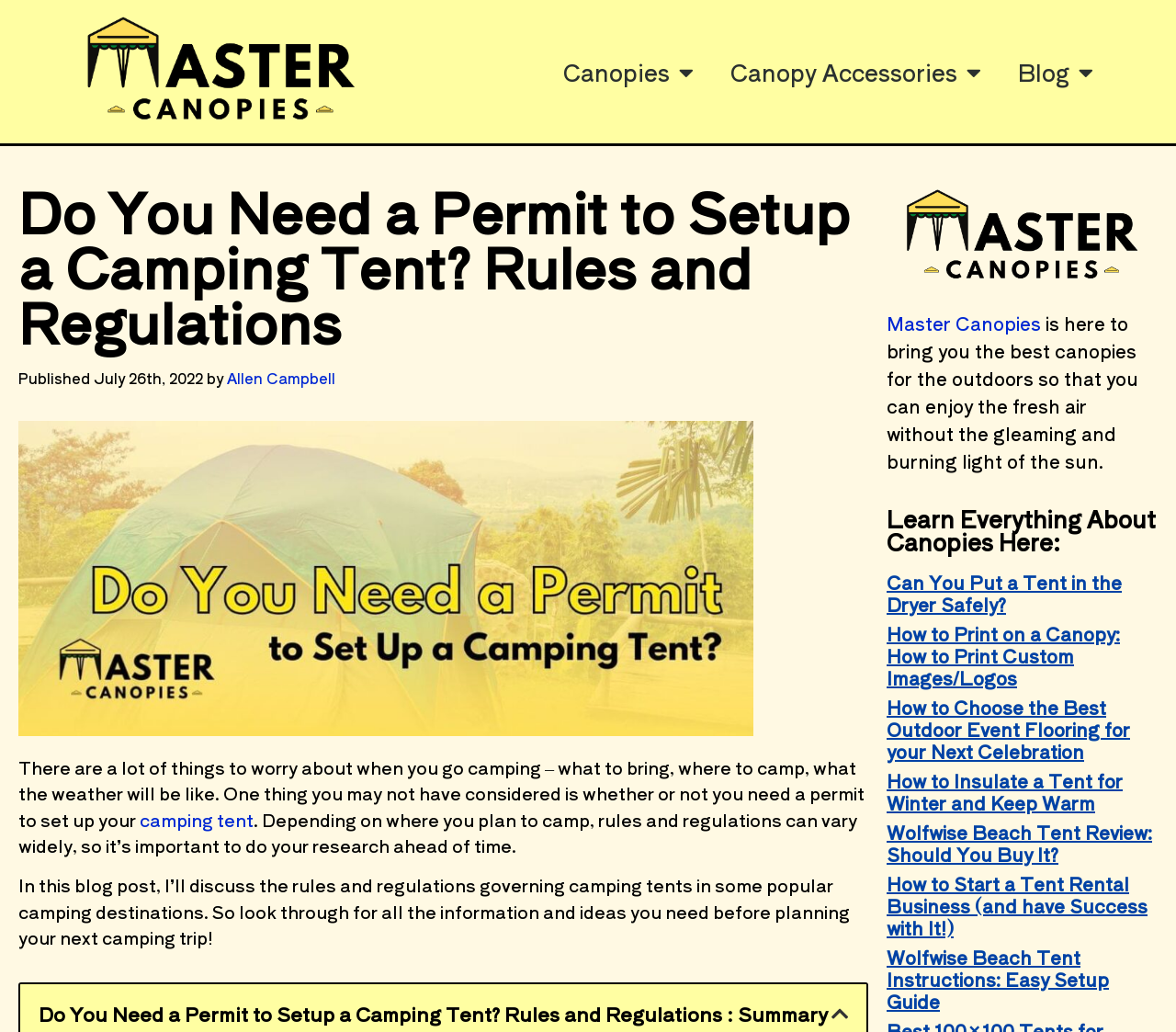Determine the bounding box coordinates for the UI element described. Format the coordinates as (top-left x, top-left y, bottom-right x, bottom-right y) and ensure all values are between 0 and 1. Element description: alt="Master Canopies logo"

[0.055, 0.009, 0.321, 0.13]